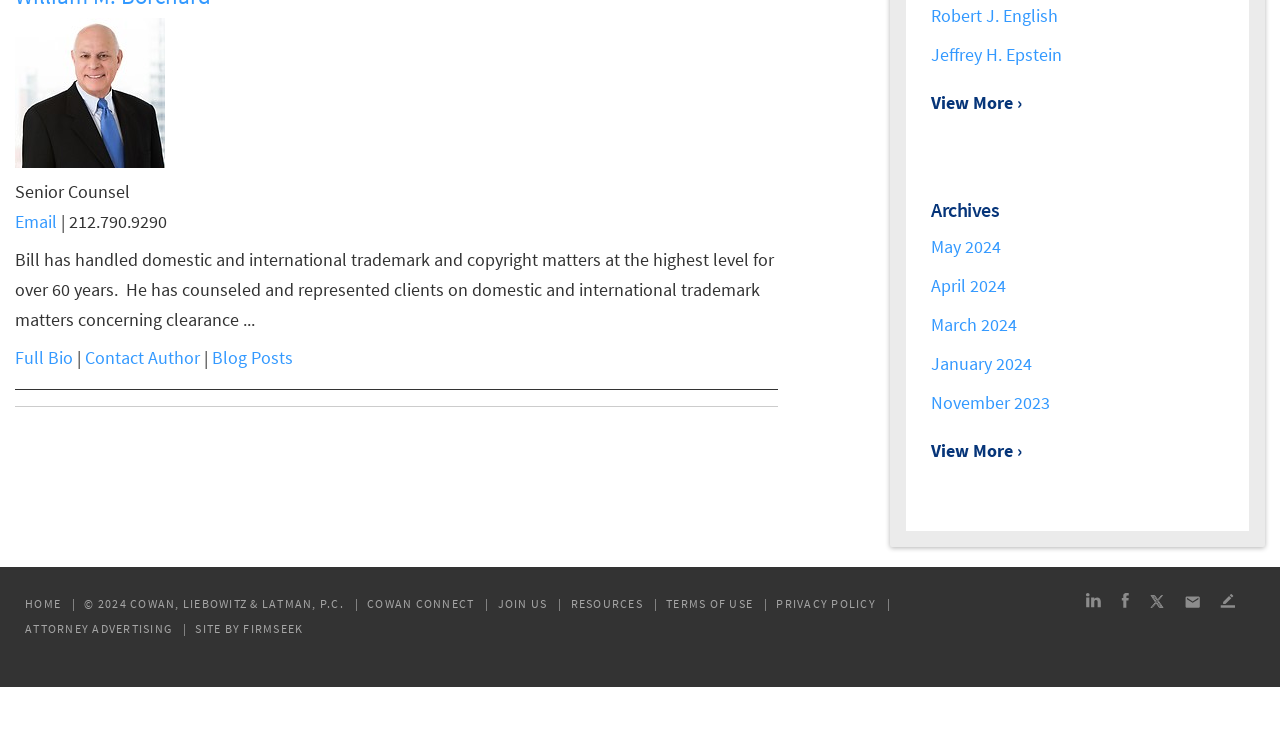Identify the bounding box coordinates of the clickable region required to complete the instruction: "Contact Bill". The coordinates should be given as four float numbers within the range of 0 and 1, i.e., [left, top, right, bottom].

[0.066, 0.468, 0.156, 0.499]